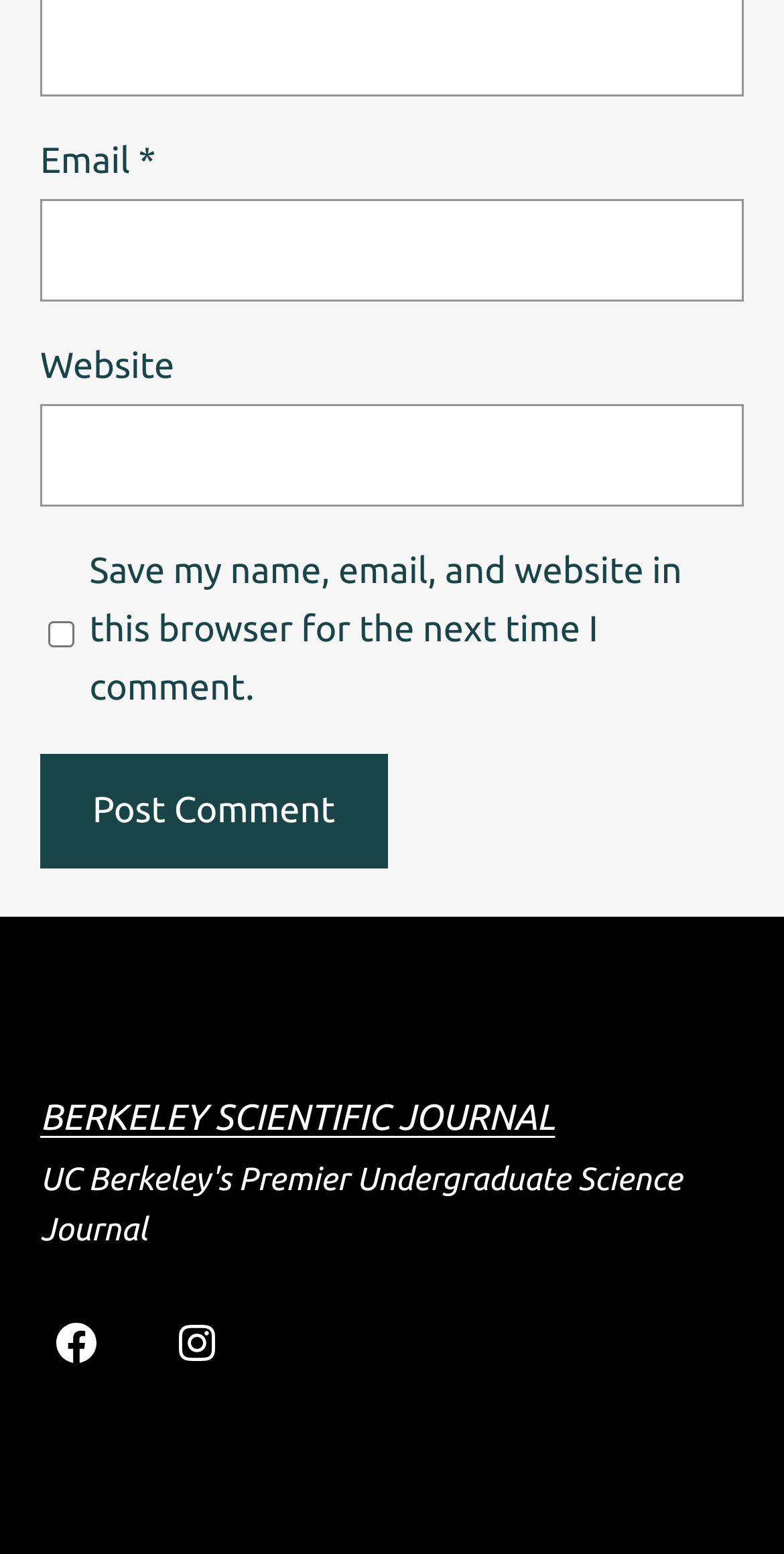What is the label of the first textbox?
Based on the screenshot, give a detailed explanation to answer the question.

The first textbox is labeled 'Email *', indicating that it is a required field, and there is also a description or note associated with it, referred to as 'email-notes'.